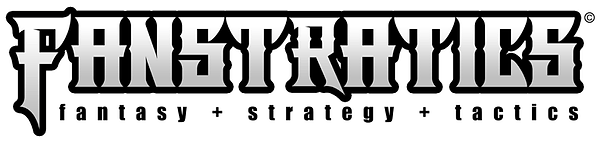Please provide a detailed answer to the question below based on the screenshot: 
What type of games does the brand appeal to?

The design utilizes a sharp, dynamic aesthetic that suggests action and engagement, appealing to fans of fantasy-themed games and strategies.